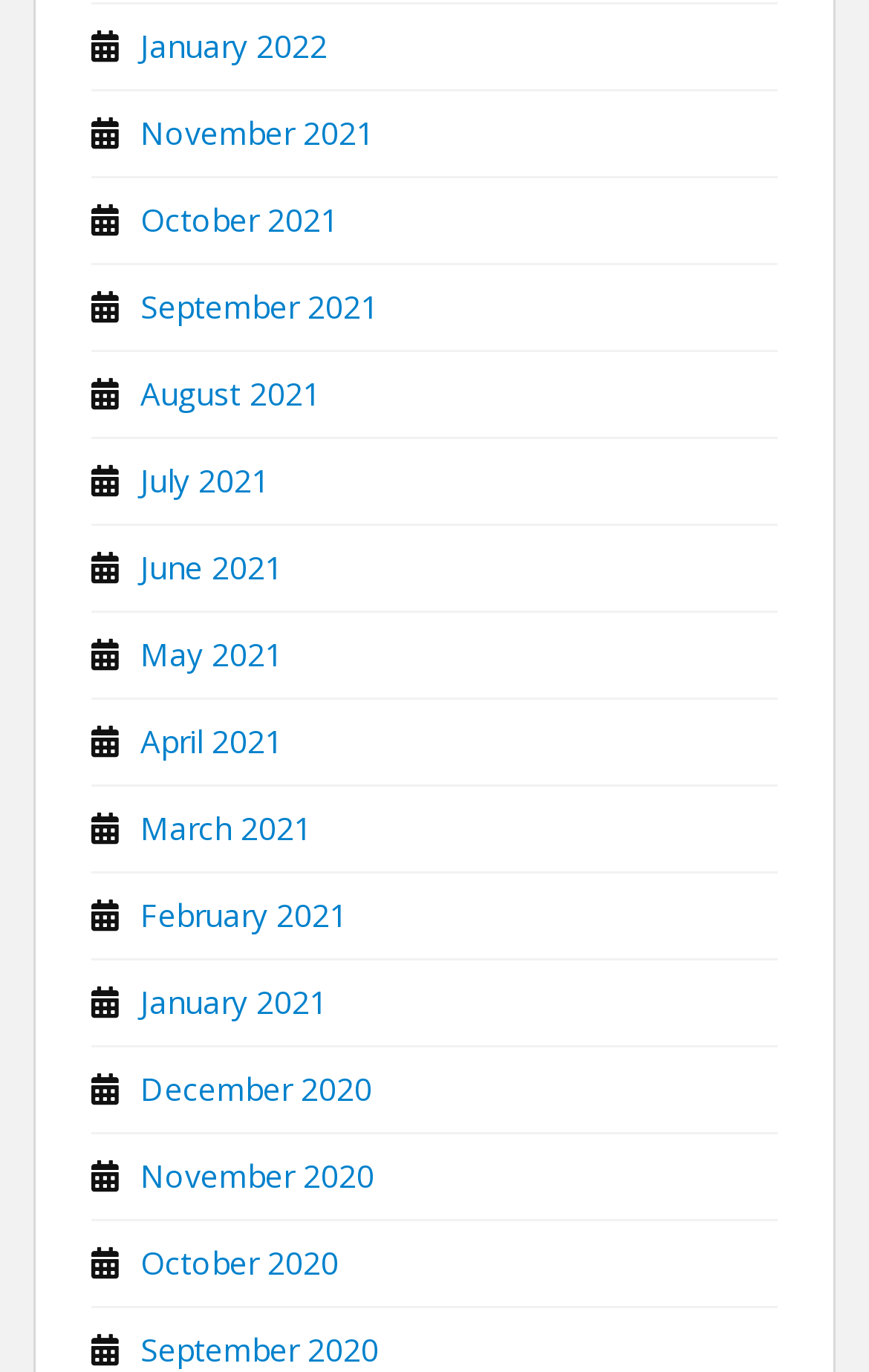Specify the bounding box coordinates for the region that must be clicked to perform the given instruction: "access August 2021".

[0.162, 0.271, 0.369, 0.302]